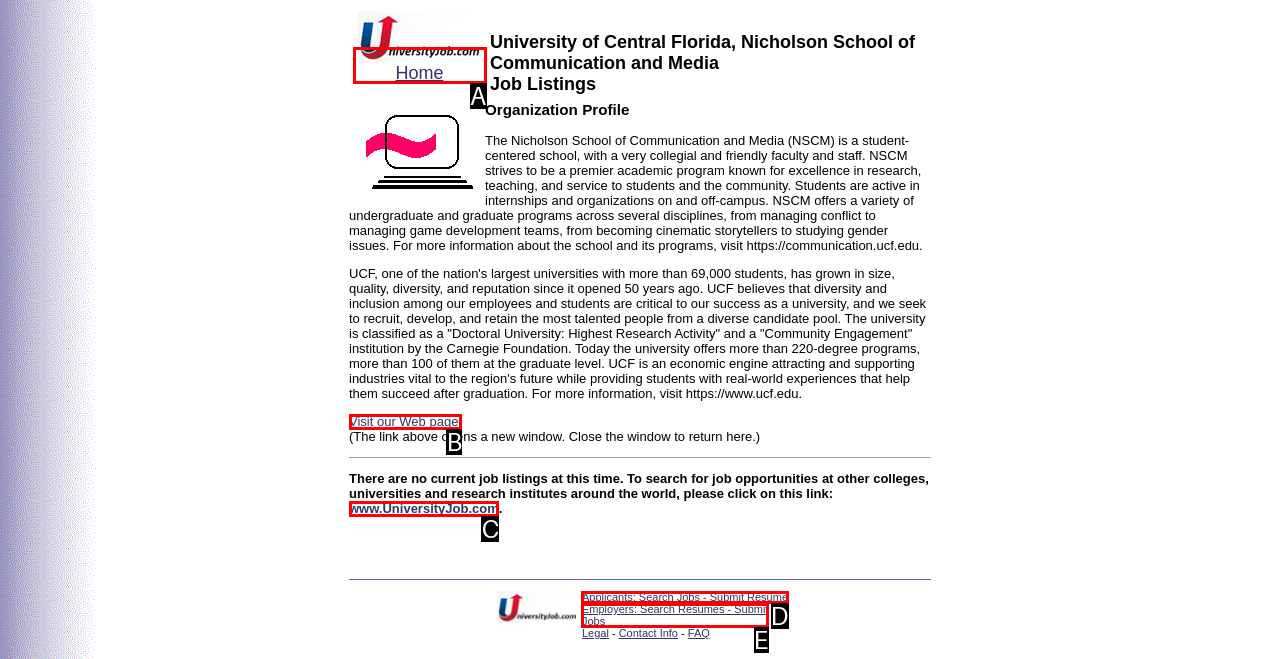Tell me which one HTML element best matches the description: Home Answer with the option's letter from the given choices directly.

A